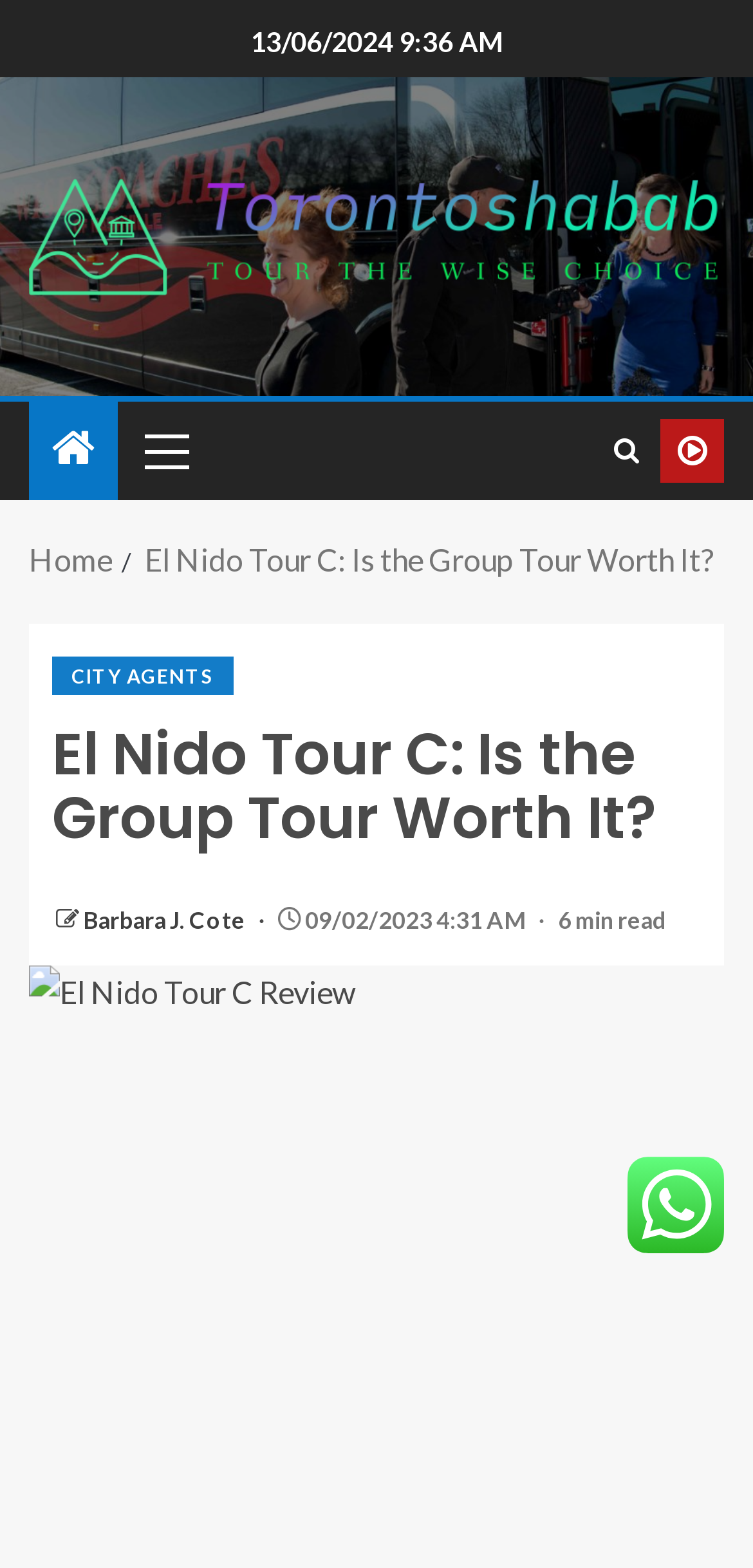Who is the author of the article?
Give a single word or phrase as your answer by examining the image.

Barbara J. Cote